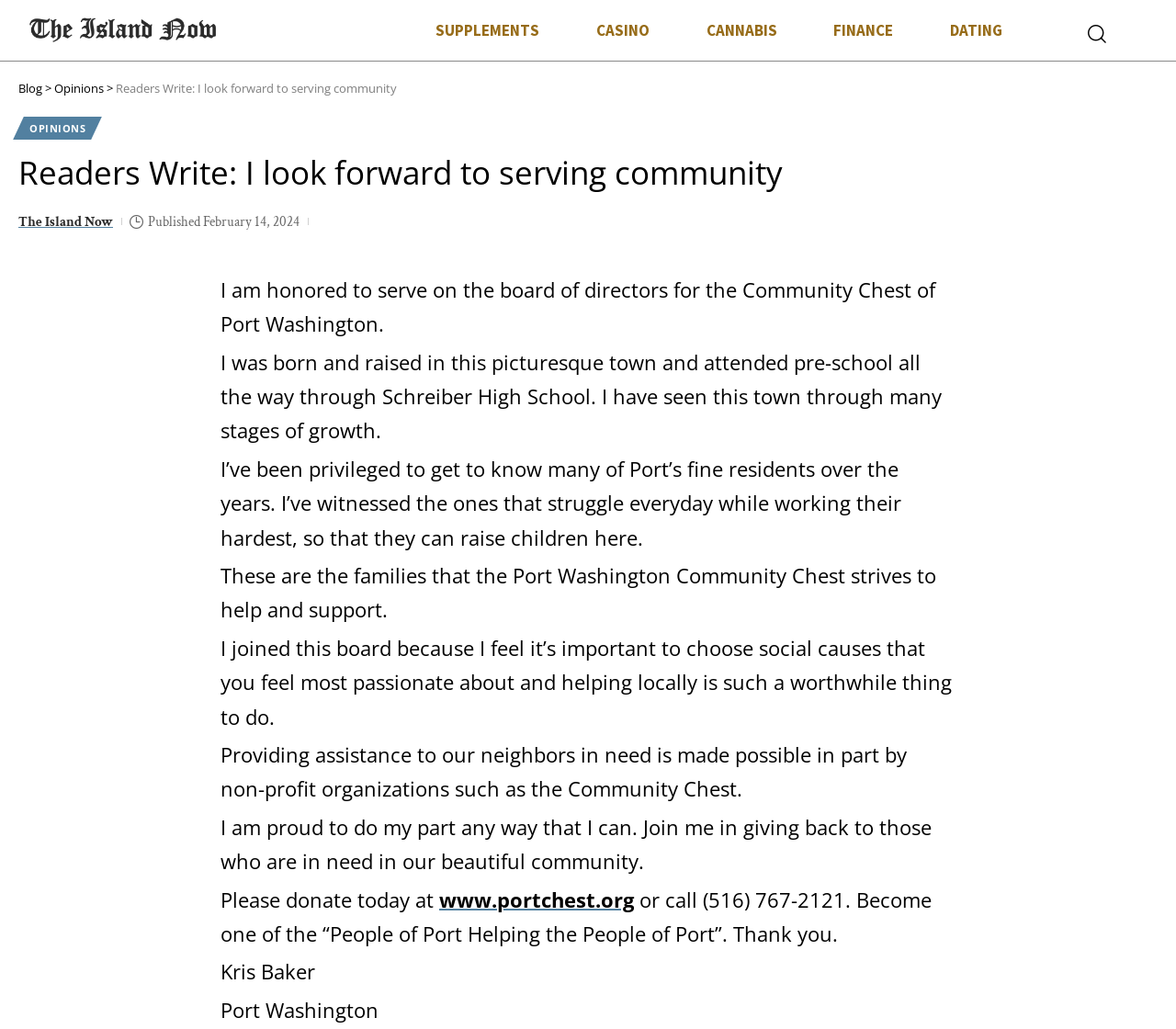Provide a single word or phrase answer to the question: 
How can one donate to the Community Chest?

Visit www.portchest.org or call (516) 767-2121